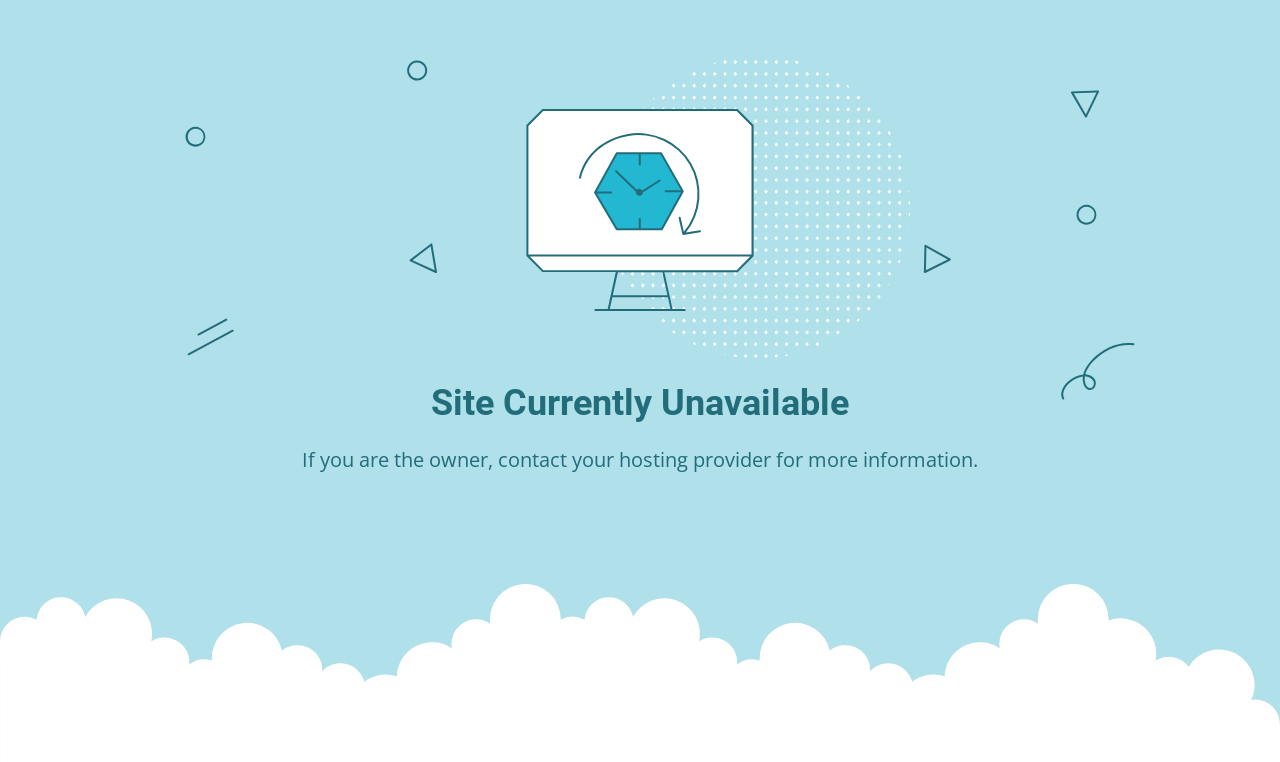Please identify the primary heading of the webpage and give its text content.

Site Currently Unavailable